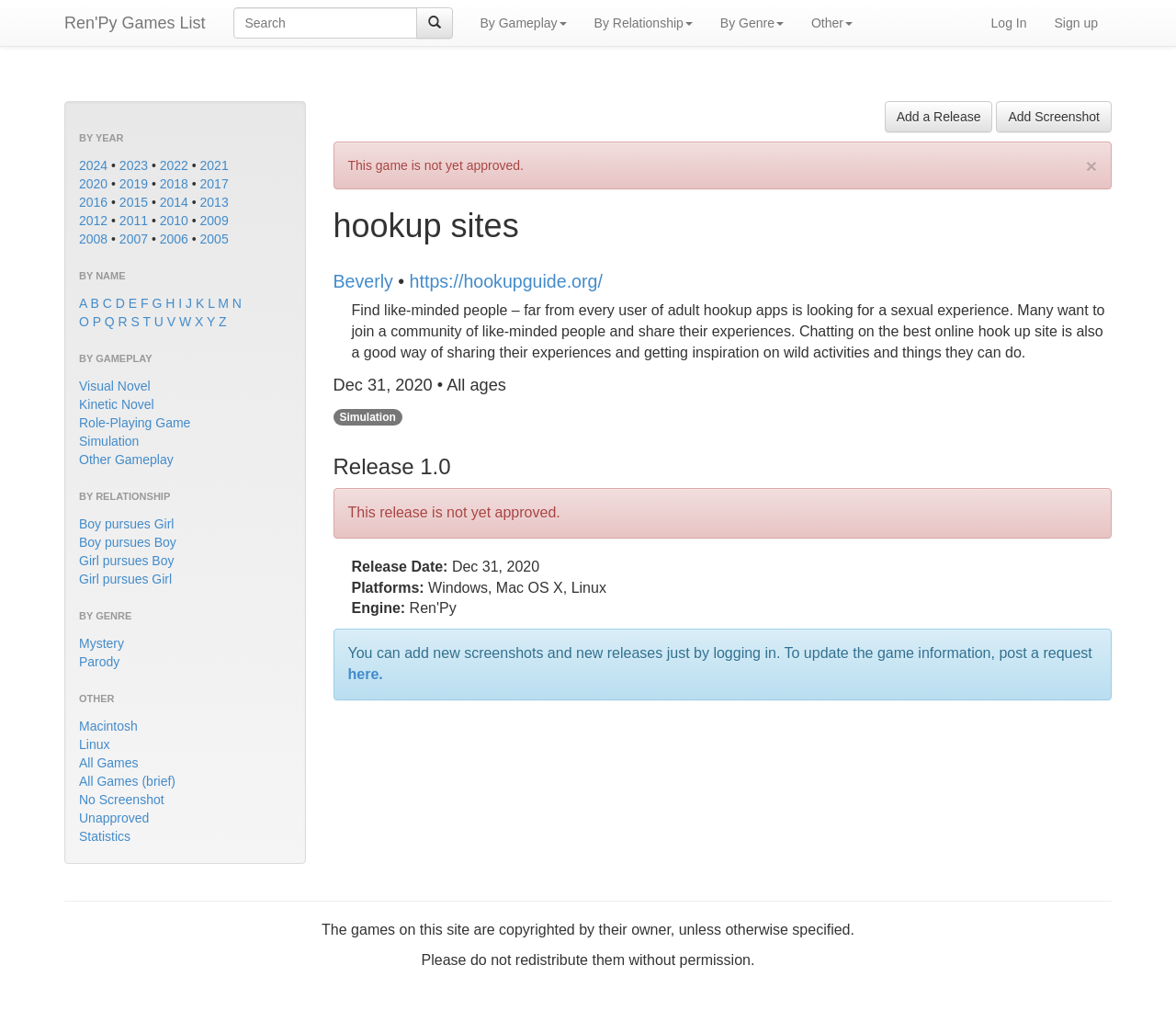Answer the following in one word or a short phrase: 
How many genres are available under 'BY GENRE'?

2